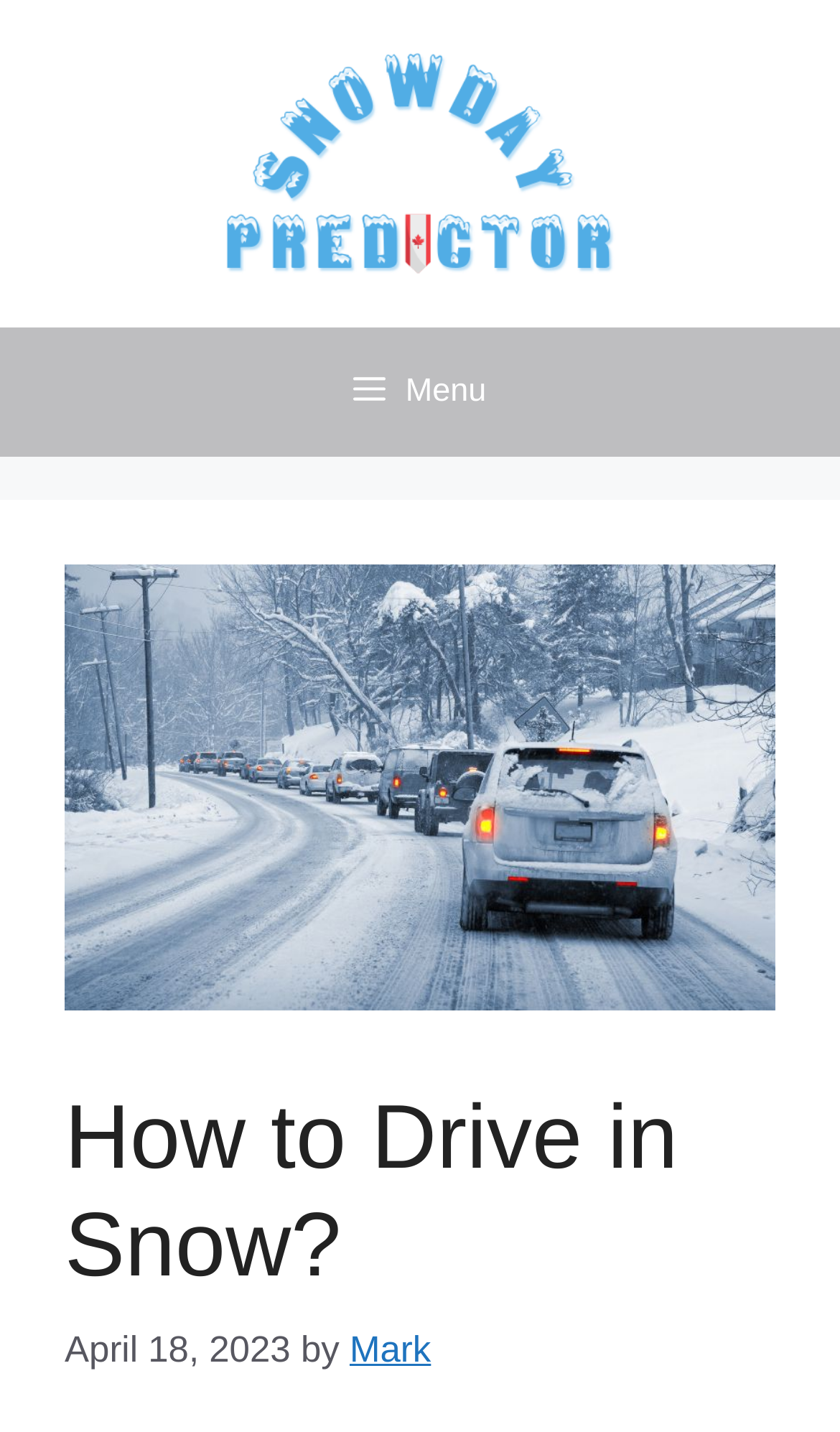What is the topic of the current article?
Answer the question with a detailed and thorough explanation.

I found the topic of the current article by examining the header element, which contains the heading 'How to Drive in Snow?'.